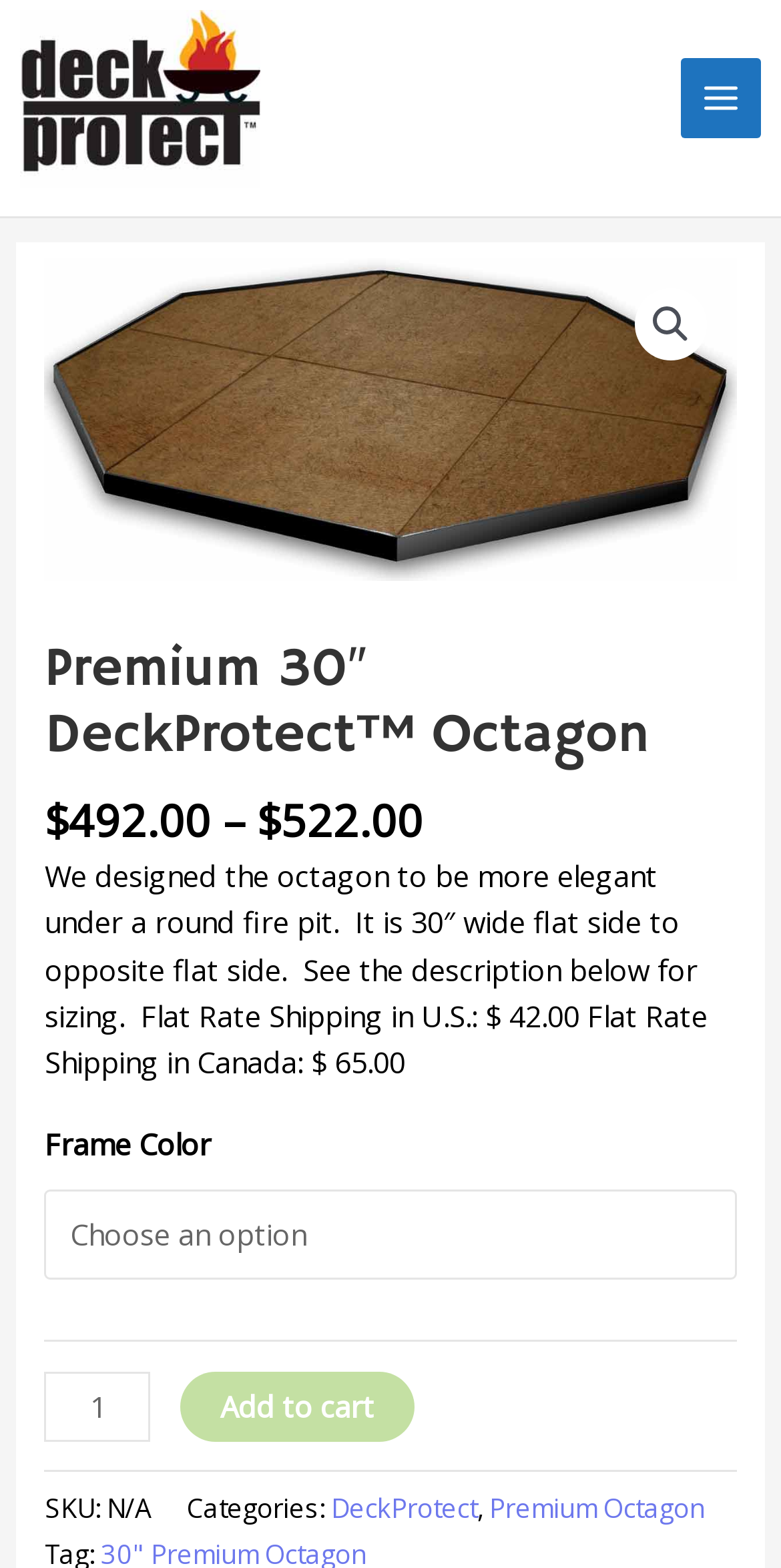Using the provided element description, identify the bounding box coordinates as (top-left x, top-left y, bottom-right x, bottom-right y). Ensure all values are between 0 and 1. Description: Add to cart

[0.231, 0.875, 0.531, 0.919]